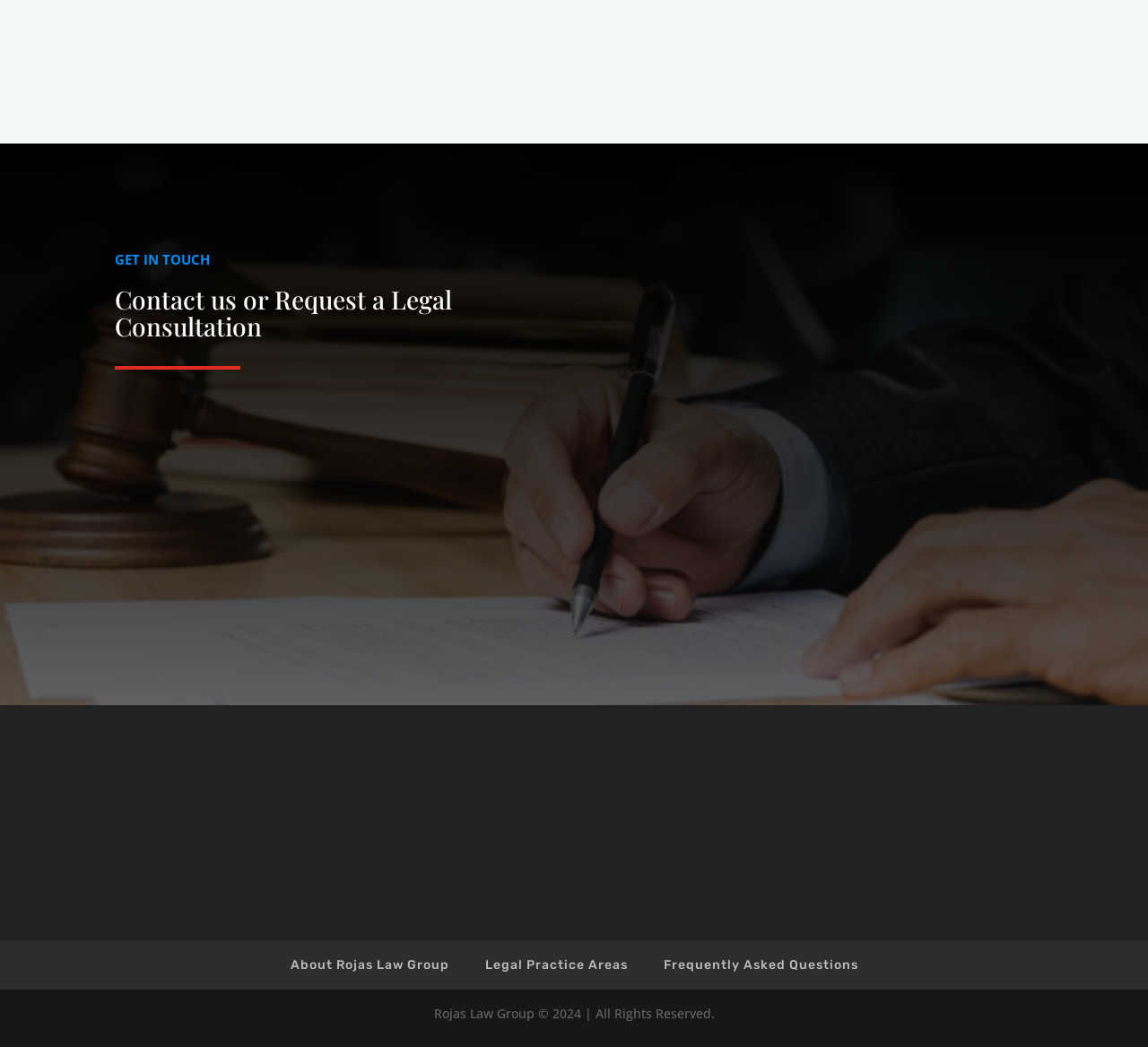What is the button text to submit the contact form?
Using the image, provide a concise answer in one word or a short phrase.

SEND MESSAGE